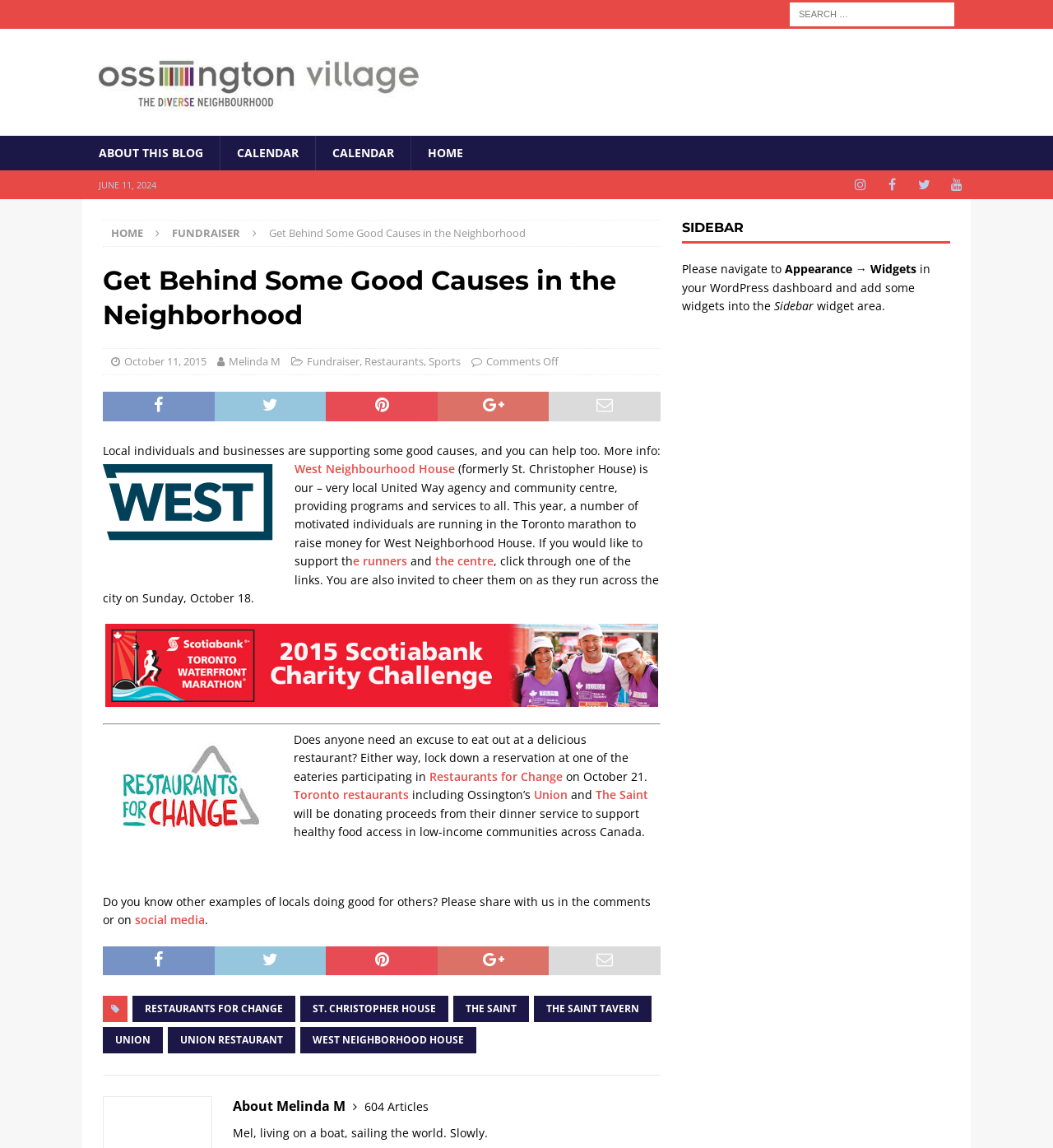Identify the bounding box for the described UI element: "The Saint".

[0.566, 0.685, 0.616, 0.699]